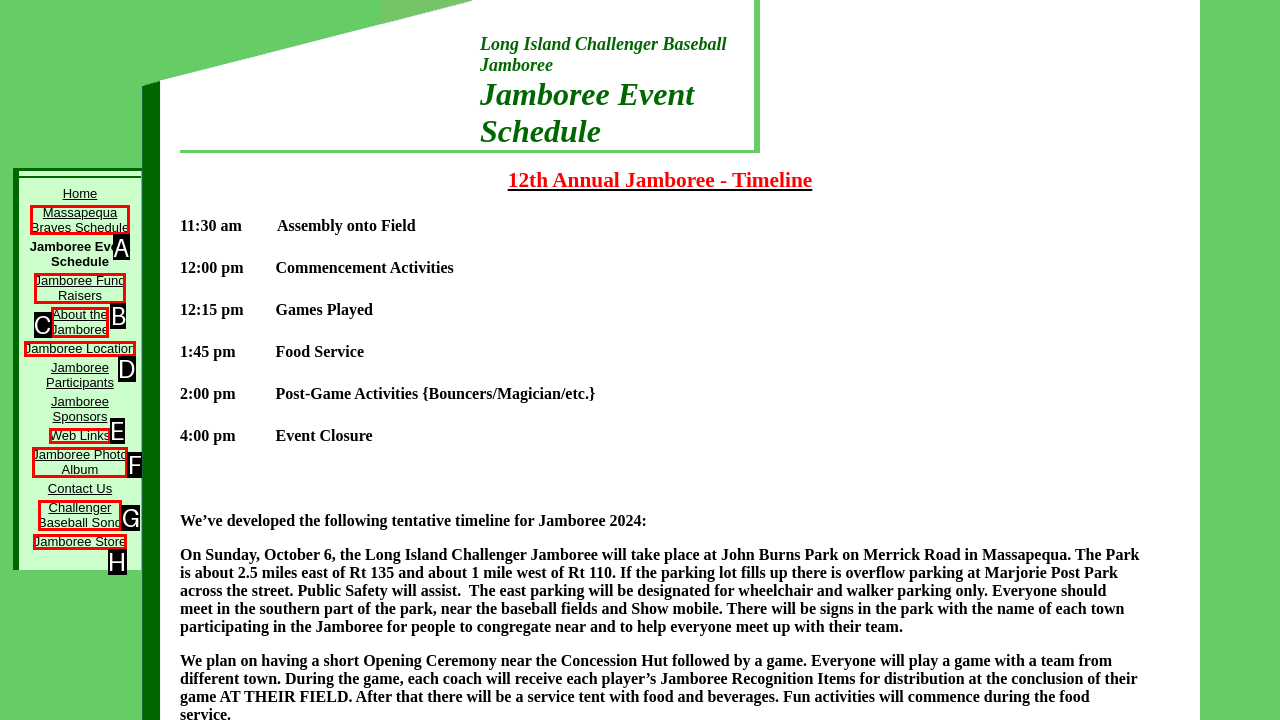Identify which HTML element to click to fulfill the following task: Go to Massapequa Braves Schedule. Provide your response using the letter of the correct choice.

A